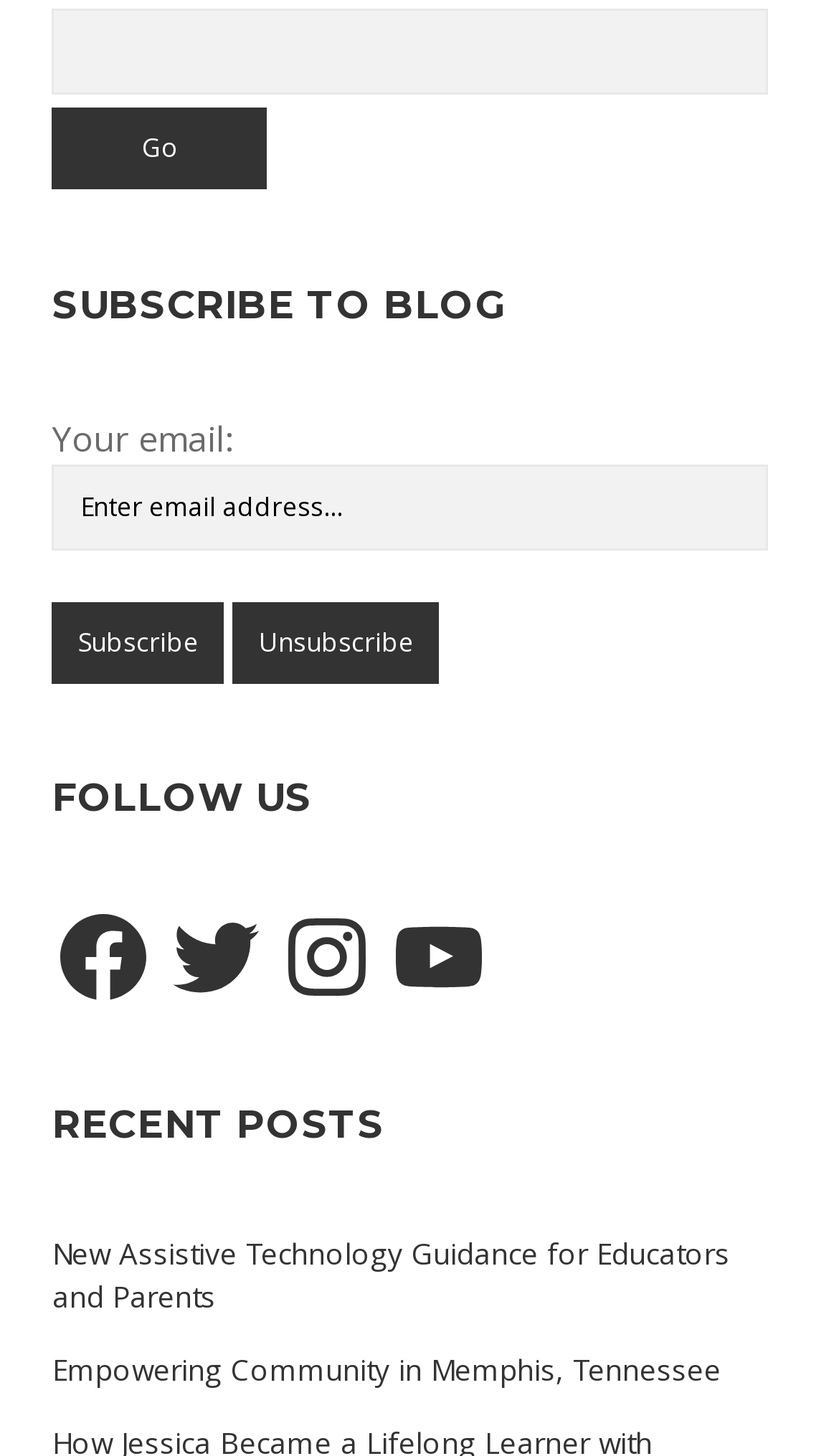Find and provide the bounding box coordinates for the UI element described with: "parent_node: Search value="Go"".

[0.062, 0.075, 0.319, 0.131]